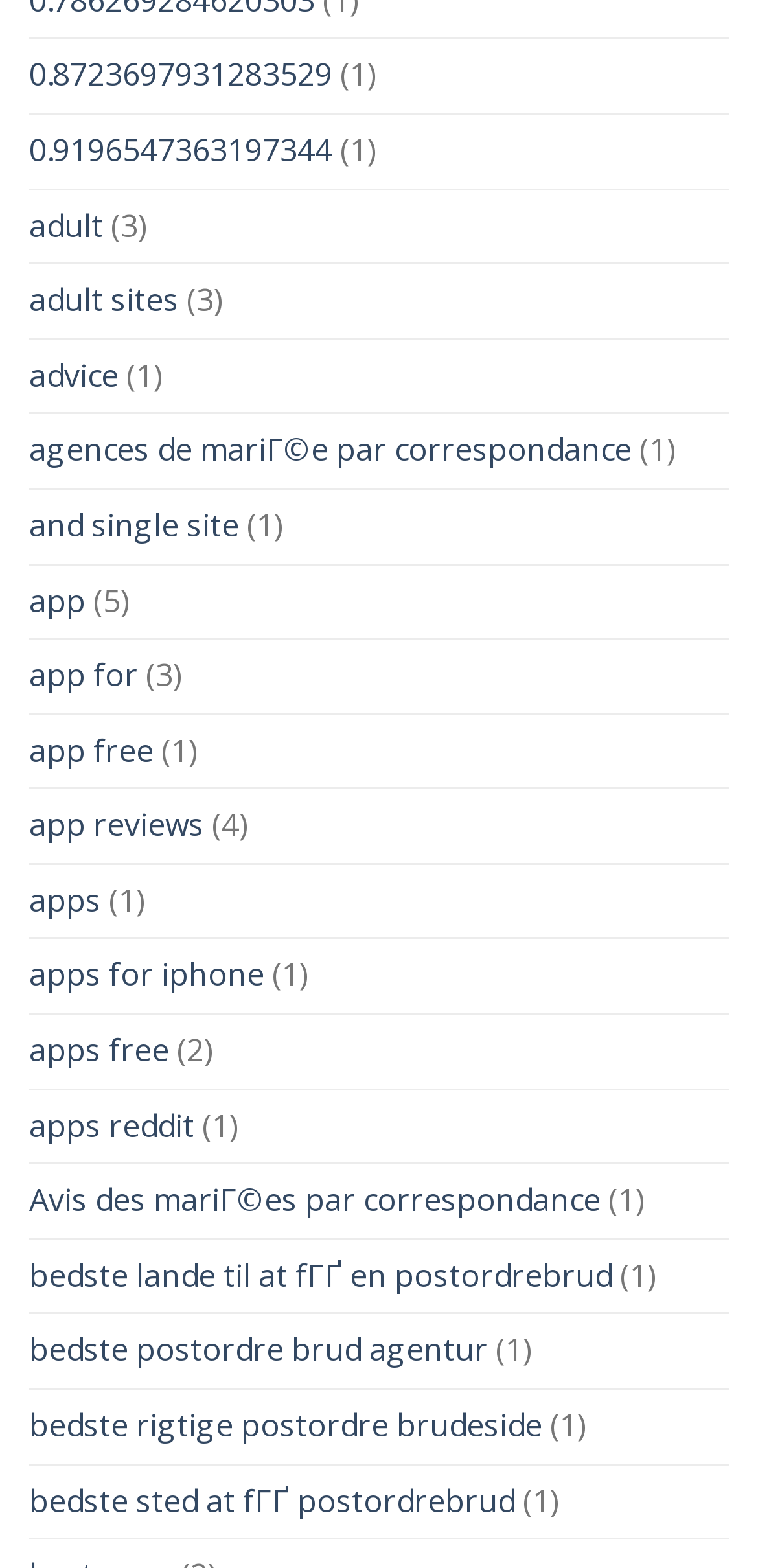How many links are on the webpage?
Look at the image and provide a short answer using one word or a phrase.

20